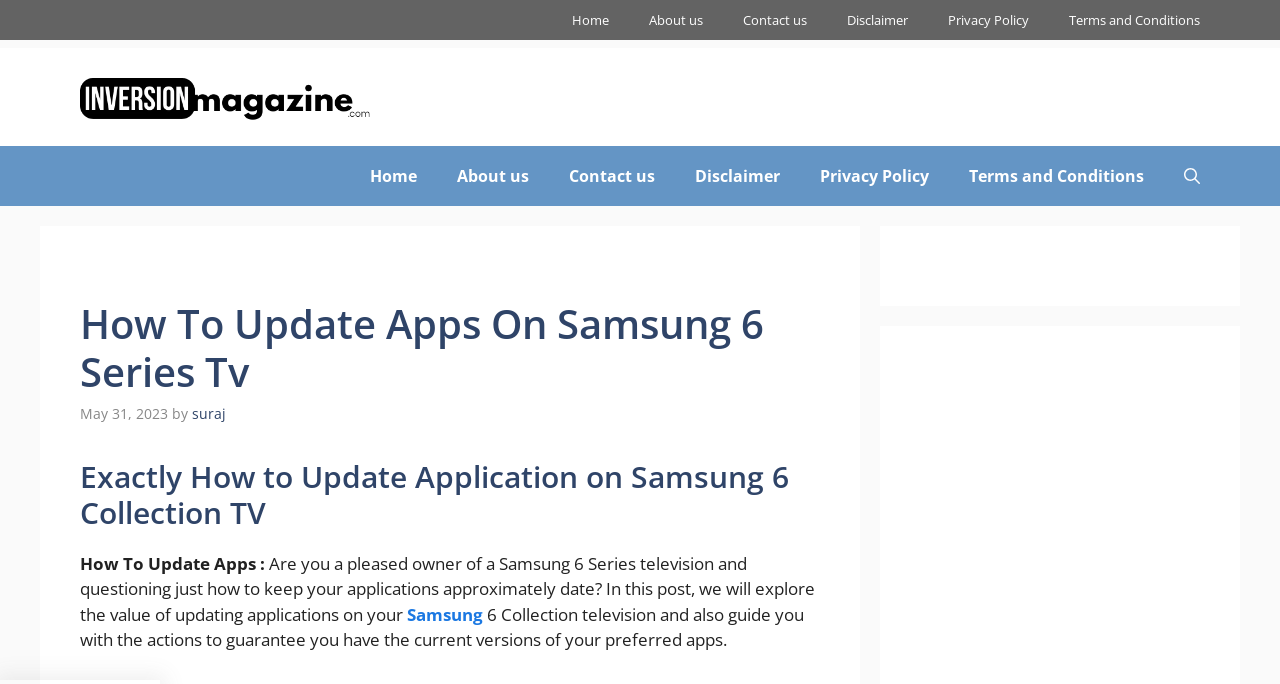What is the purpose of the article?
Answer briefly with a single word or phrase based on the image.

To guide on updating apps